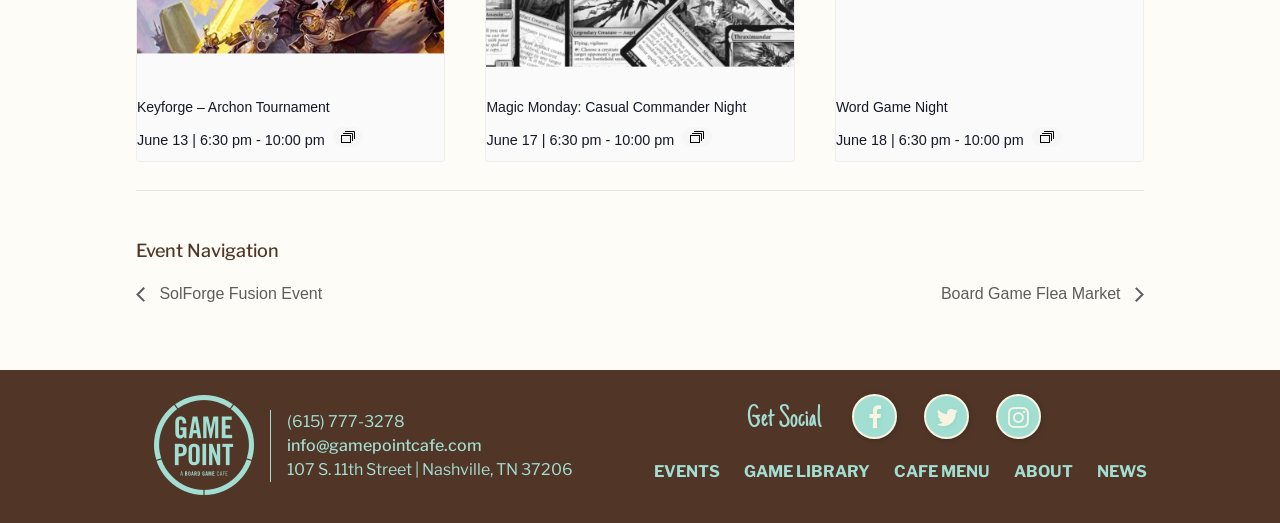What type of events are listed on this webpage?
Please give a detailed and elaborate answer to the question based on the image.

Based on the webpage, I can see that there are multiple events listed, such as 'Keyforge – Archon Tournament', 'Magic Monday: Casual Commander Night', and 'Word Game Night'. These events seem to be related to games, which suggests that this webpage is listing game events.